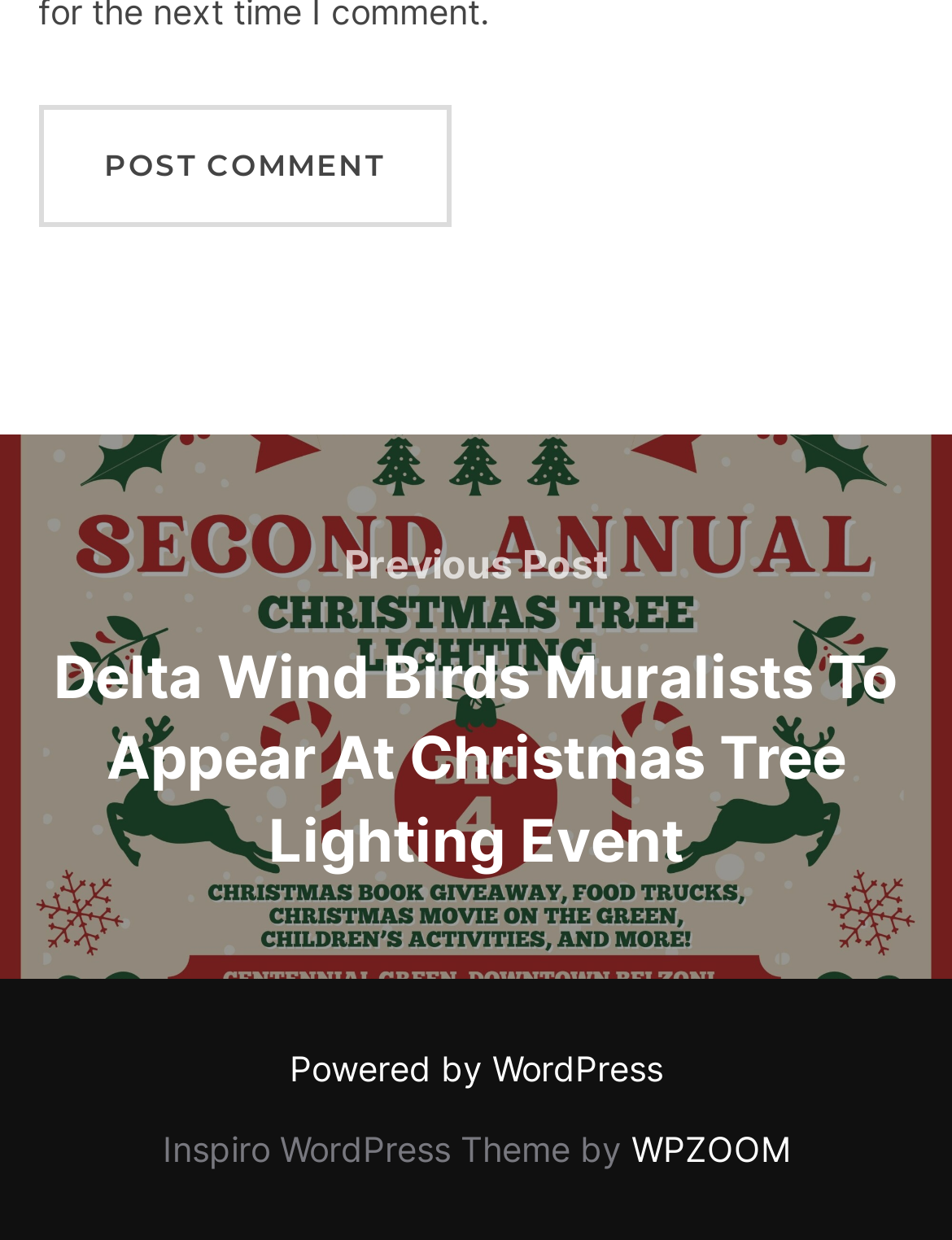From the details in the image, provide a thorough response to the question: Who developed the WordPress theme?

The text 'Inspiro WordPress Theme by WPZOOM' indicates that WPZOOM is the developer of the Inspiro WordPress theme used by the website.